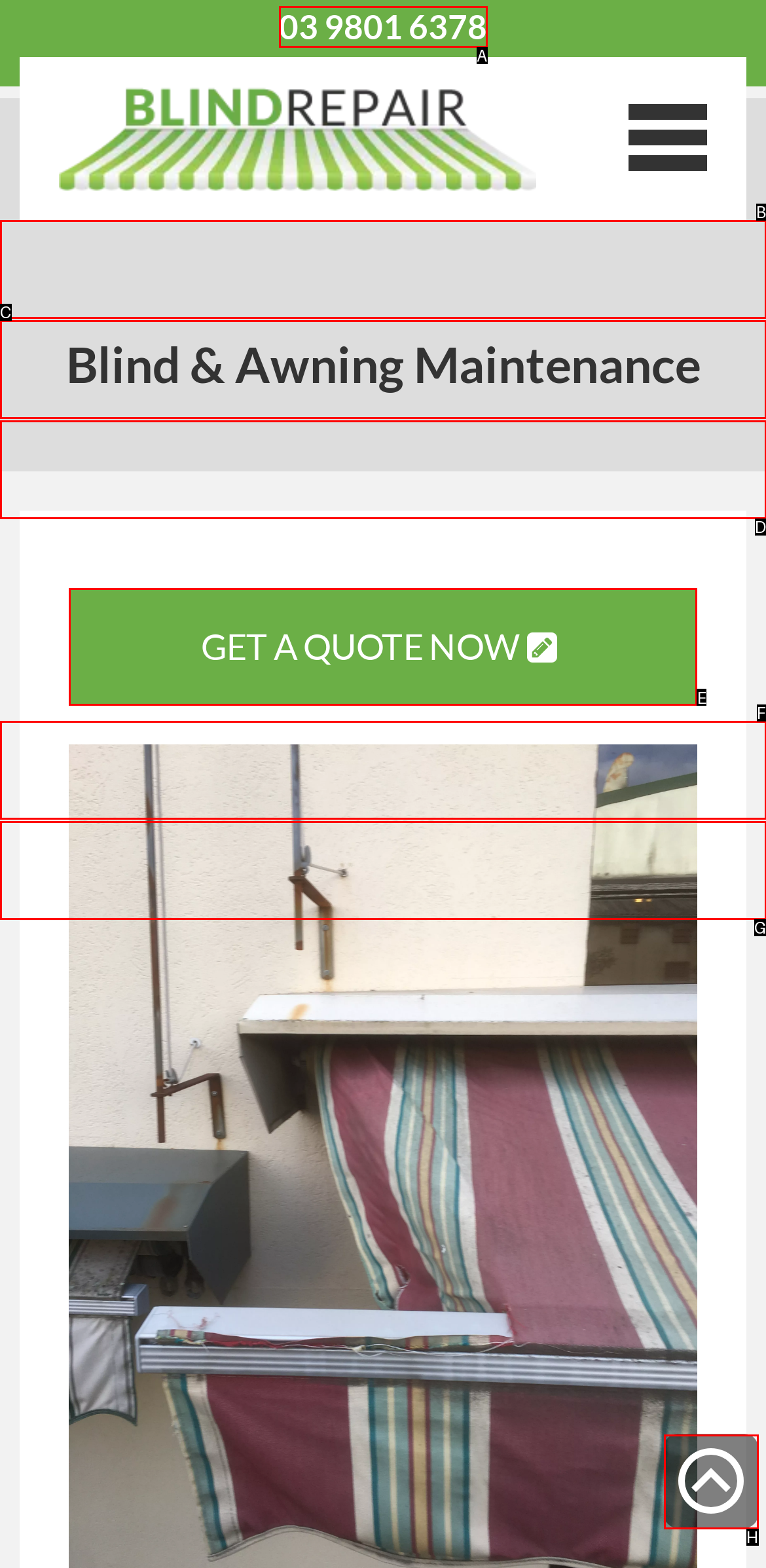Based on the task: Get a quote now, which UI element should be clicked? Answer with the letter that corresponds to the correct option from the choices given.

E